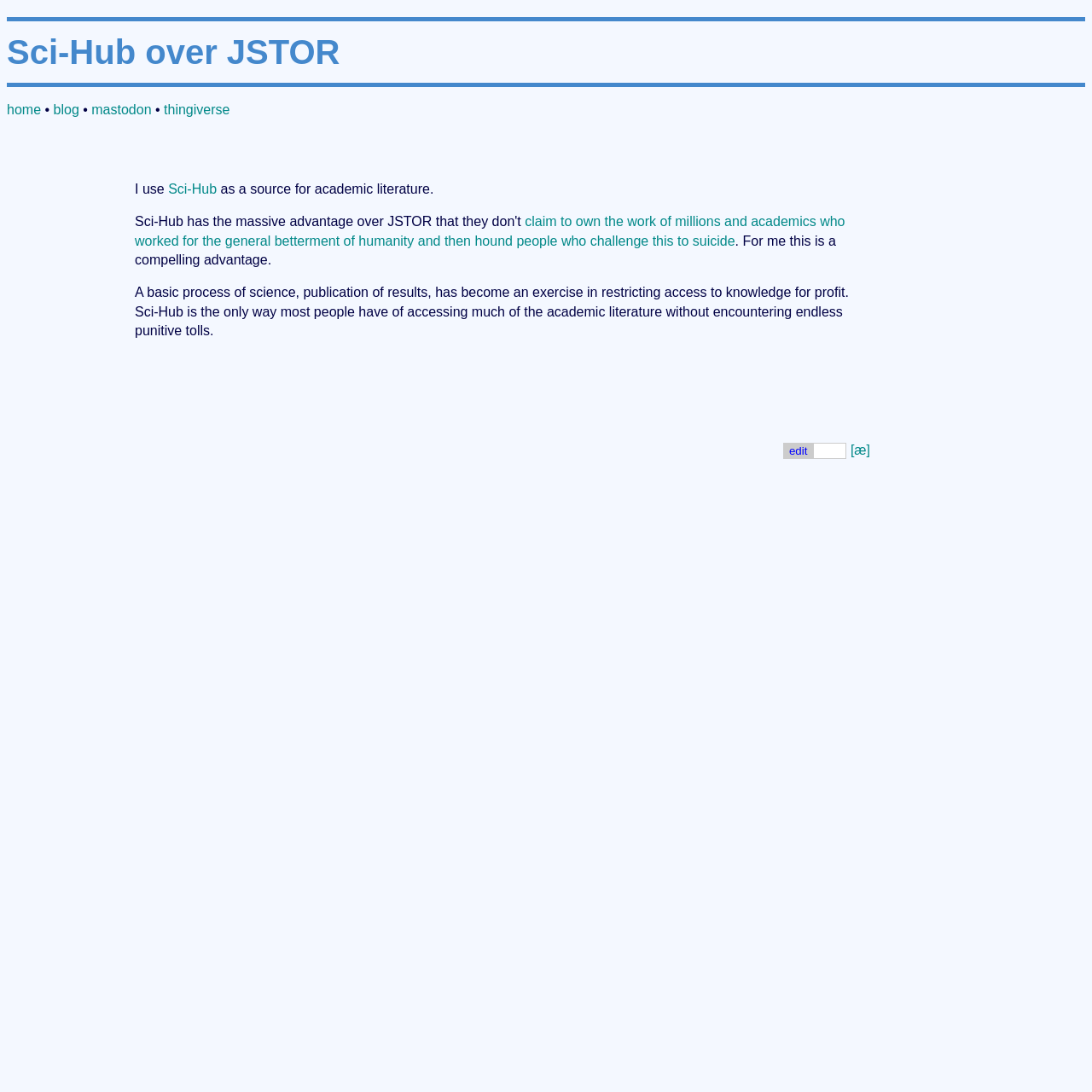Provide the bounding box coordinates of the HTML element described by the text: "thingiverse".

[0.15, 0.094, 0.21, 0.107]